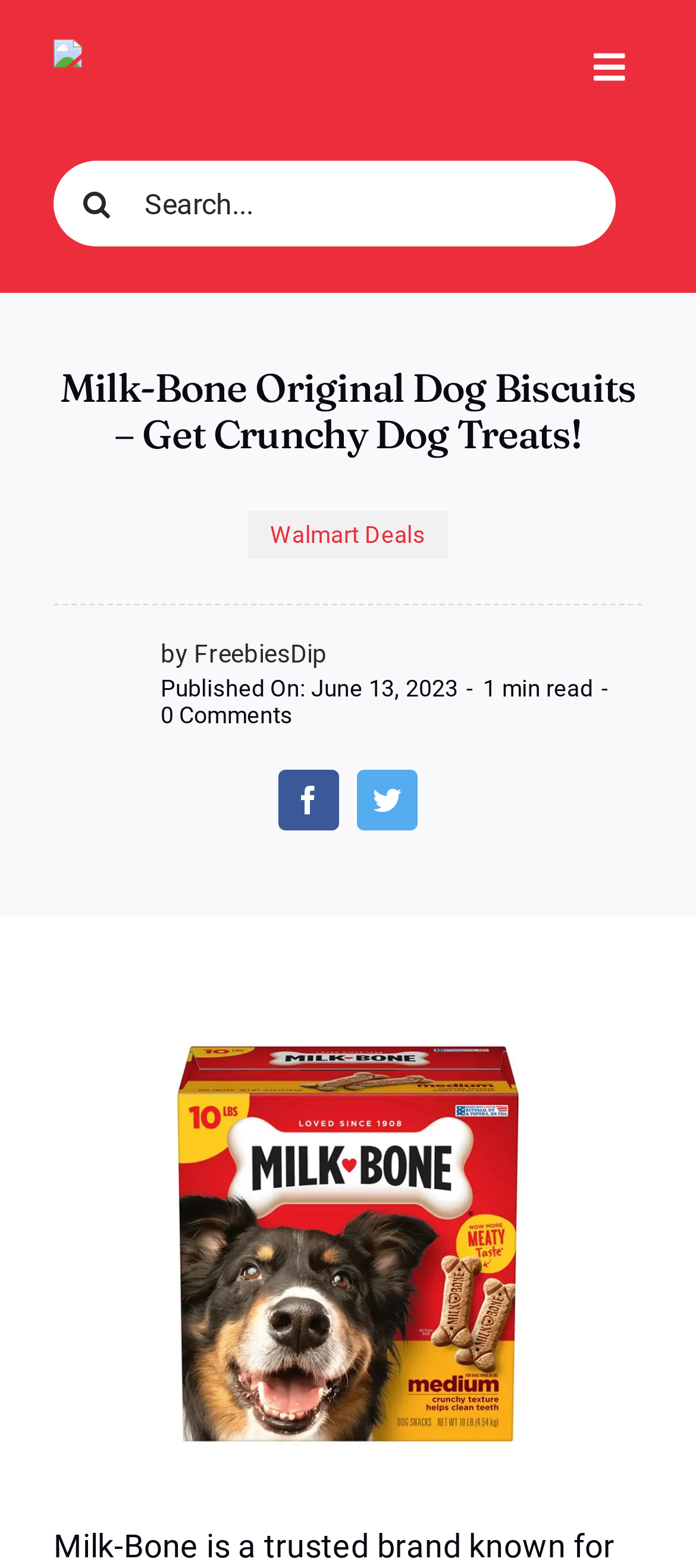What is the date of publication of the article?
Please look at the screenshot and answer using one word or phrase.

June 13, 2023